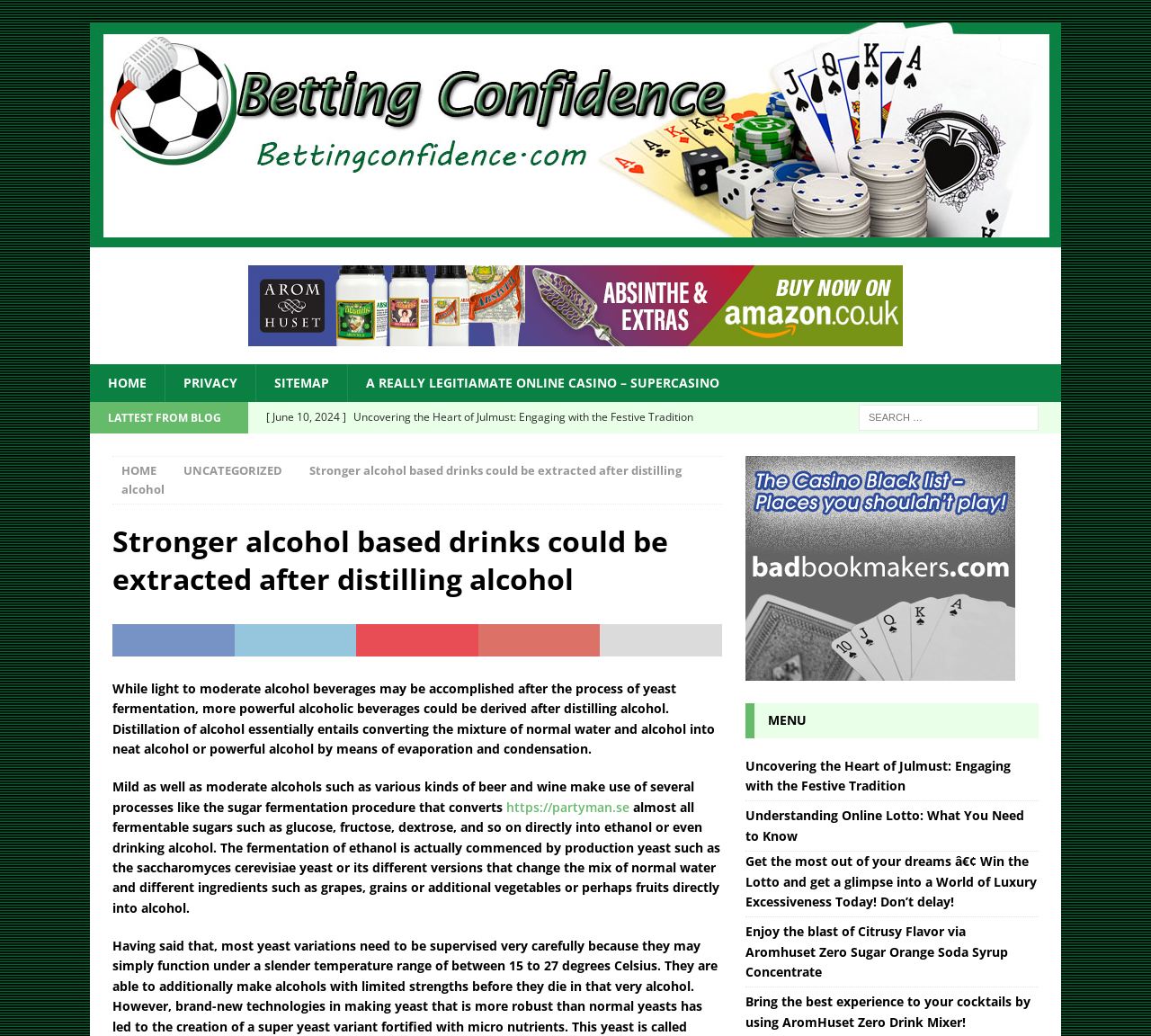What is the name of the blog post about Julmust?
Observe the image and answer the question with a one-word or short phrase response.

Uncovering the Heart of Julmust